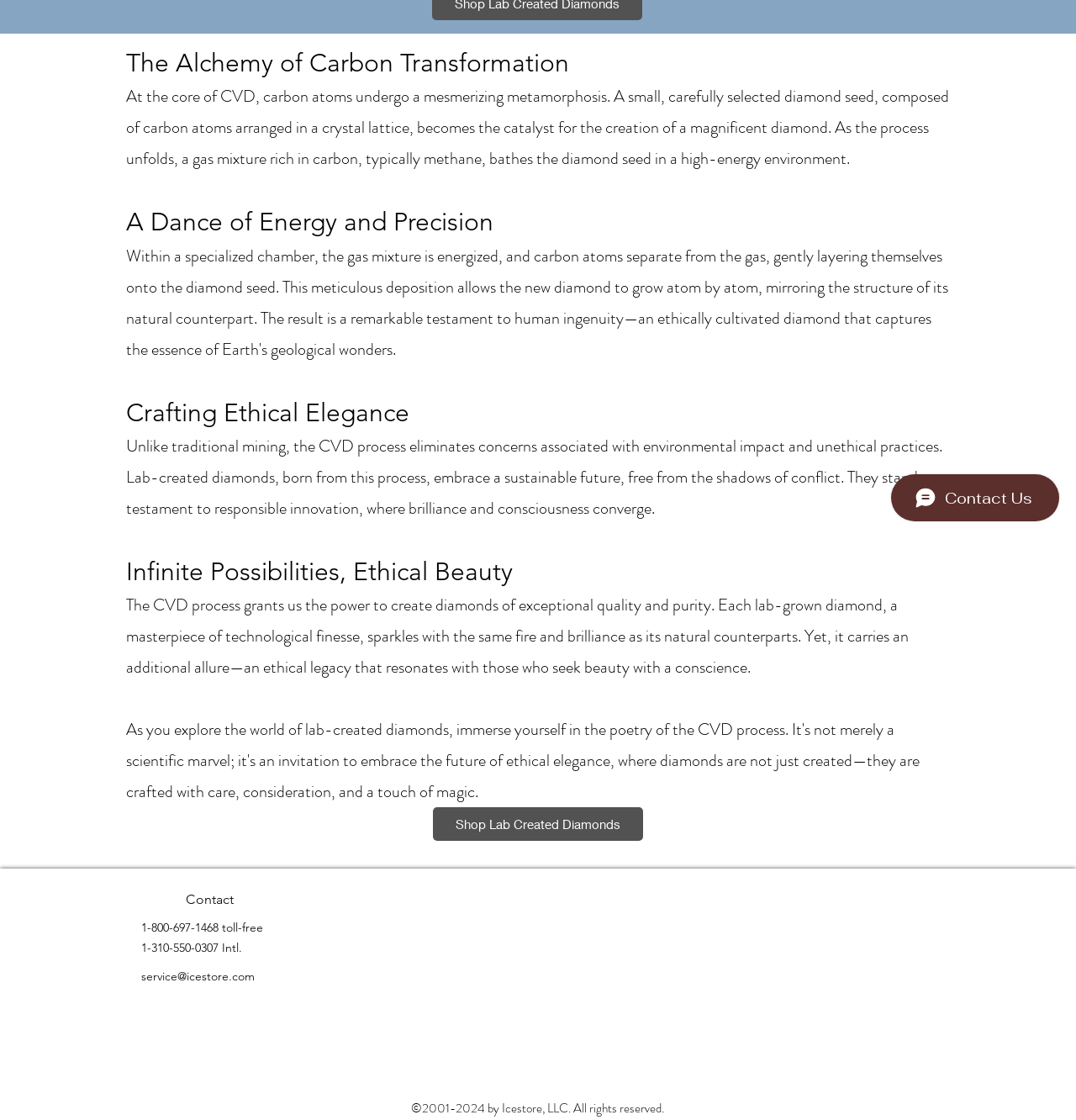Determine the bounding box coordinates of the UI element described by: "service@icestore.com".

[0.131, 0.865, 0.237, 0.878]